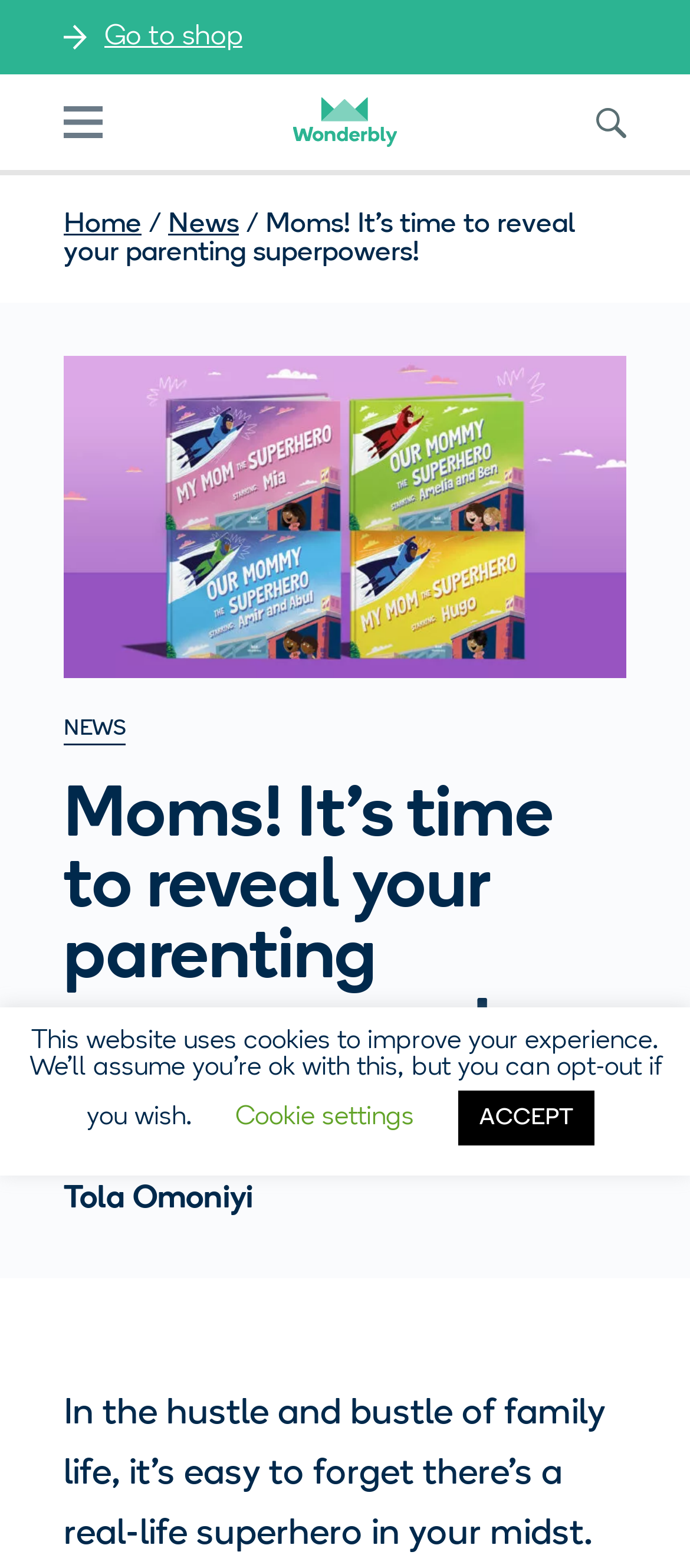Please give a one-word or short phrase response to the following question: 
What is the name of the blog?

Wonderbly Blog